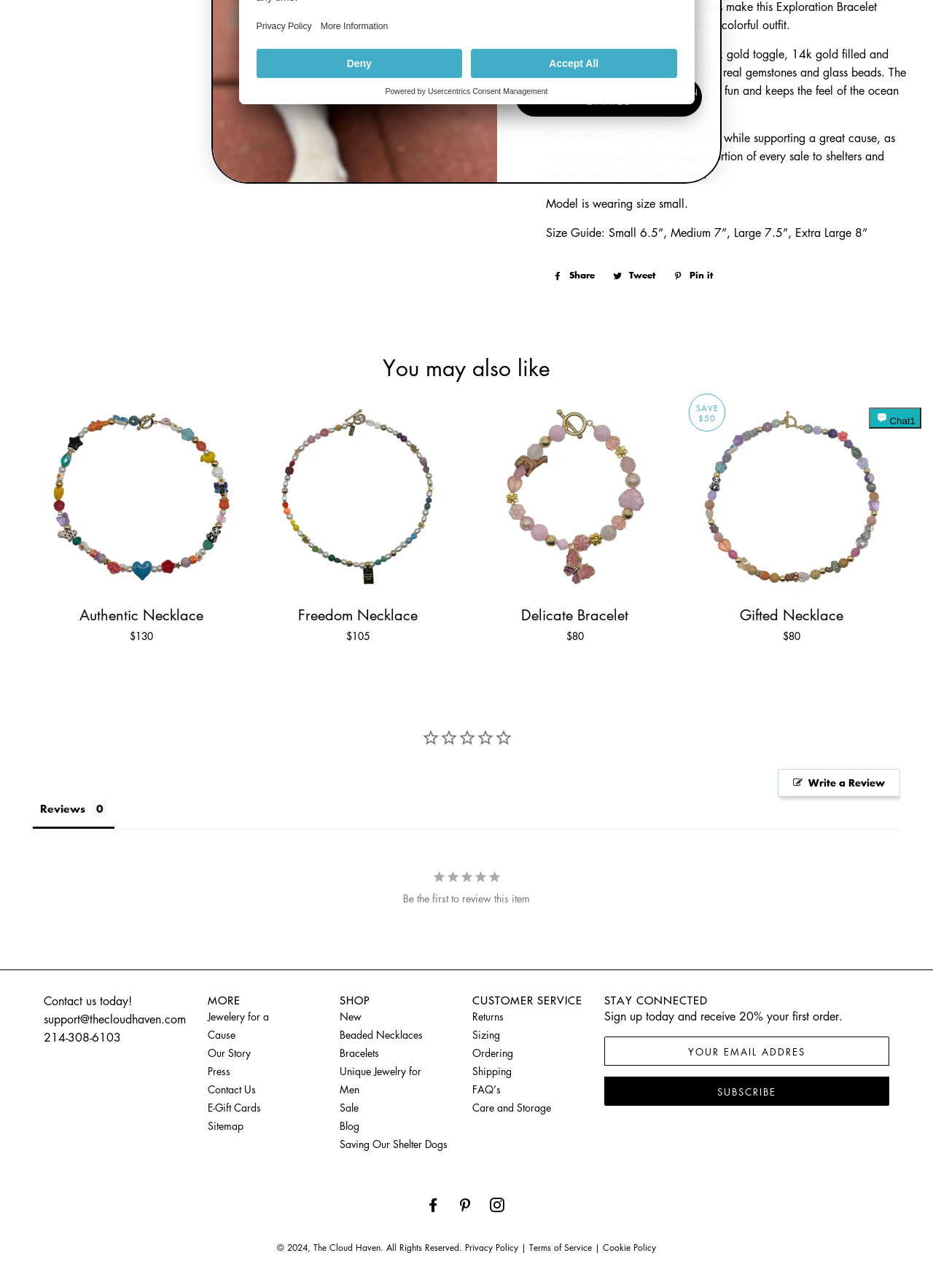Identify the bounding box for the element characterized by the following description: "Shipping".

[0.506, 0.825, 0.548, 0.836]